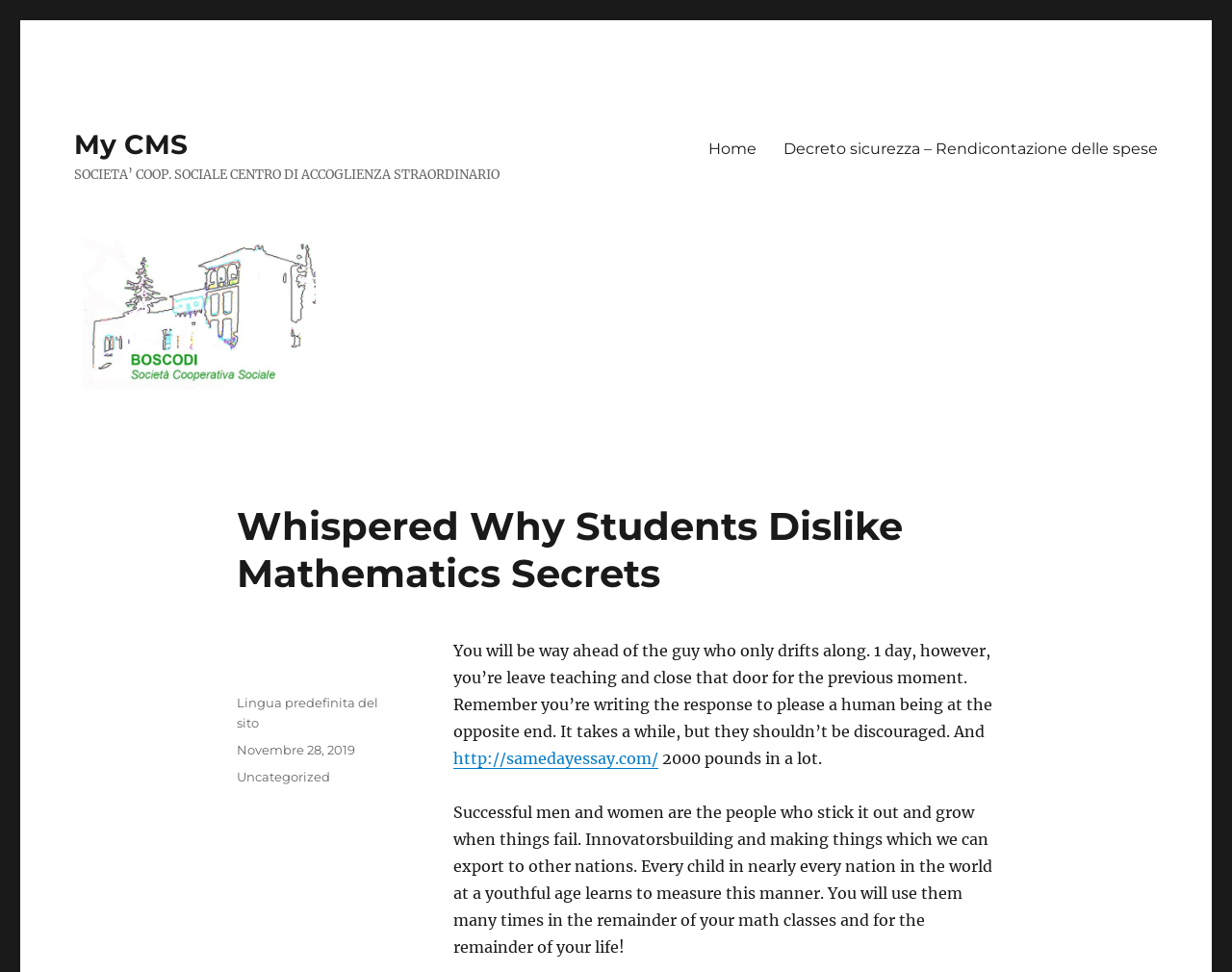Please identify the bounding box coordinates of the element on the webpage that should be clicked to follow this instruction: "Read the article 'Whispered Why Students Dislike Mathematics Secrets'". The bounding box coordinates should be given as four float numbers between 0 and 1, formatted as [left, top, right, bottom].

[0.192, 0.517, 0.808, 0.614]